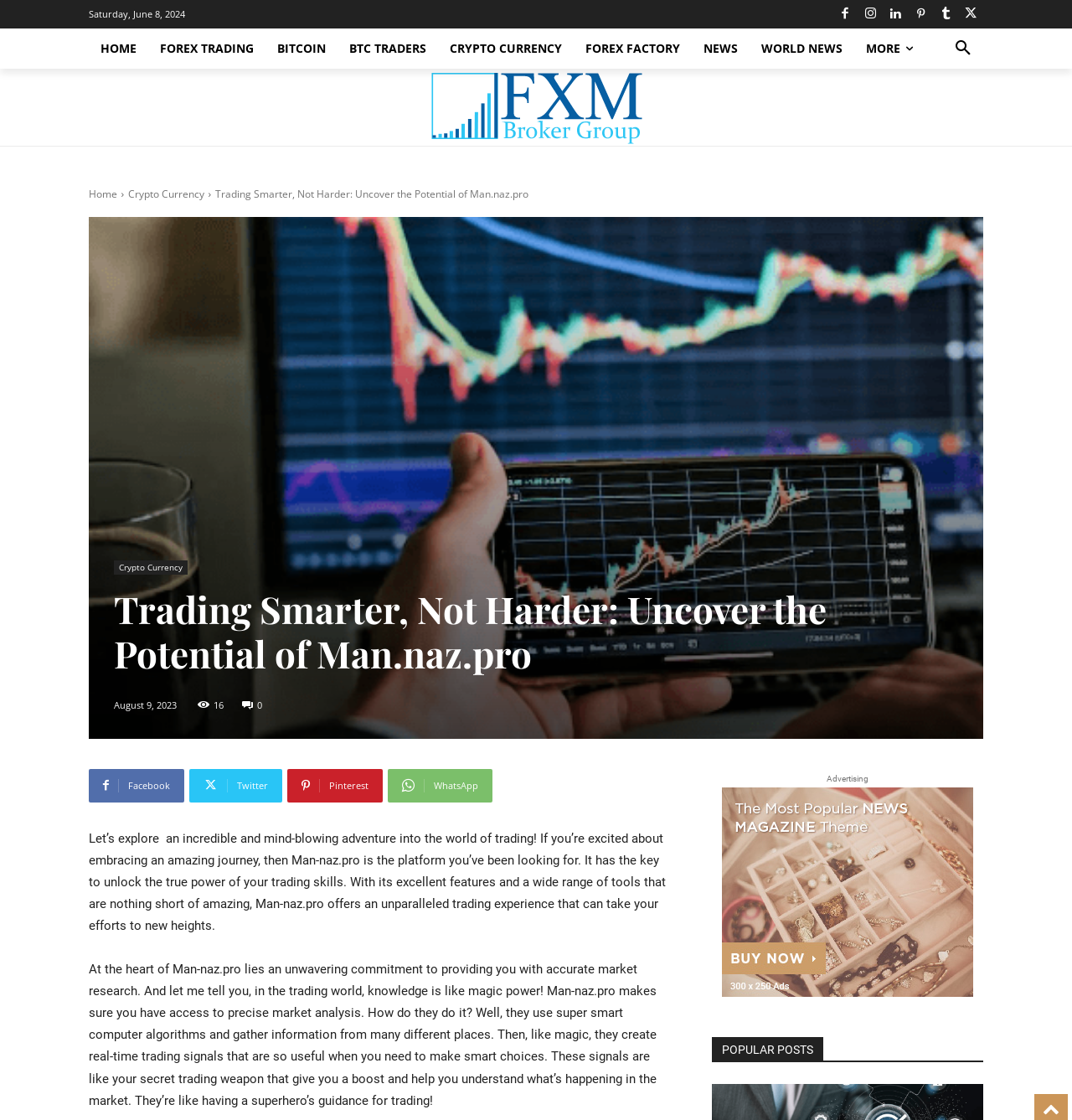Can you give a comprehensive explanation to the question given the content of the image?
What is the purpose of Man-naz.pro?

After reading the StaticText element with bounding box coordinates [0.083, 0.742, 0.621, 0.833], I understand that Man-naz.pro is a trading platform that provides accurate market research and real-time trading signals to help users make smart trading decisions.